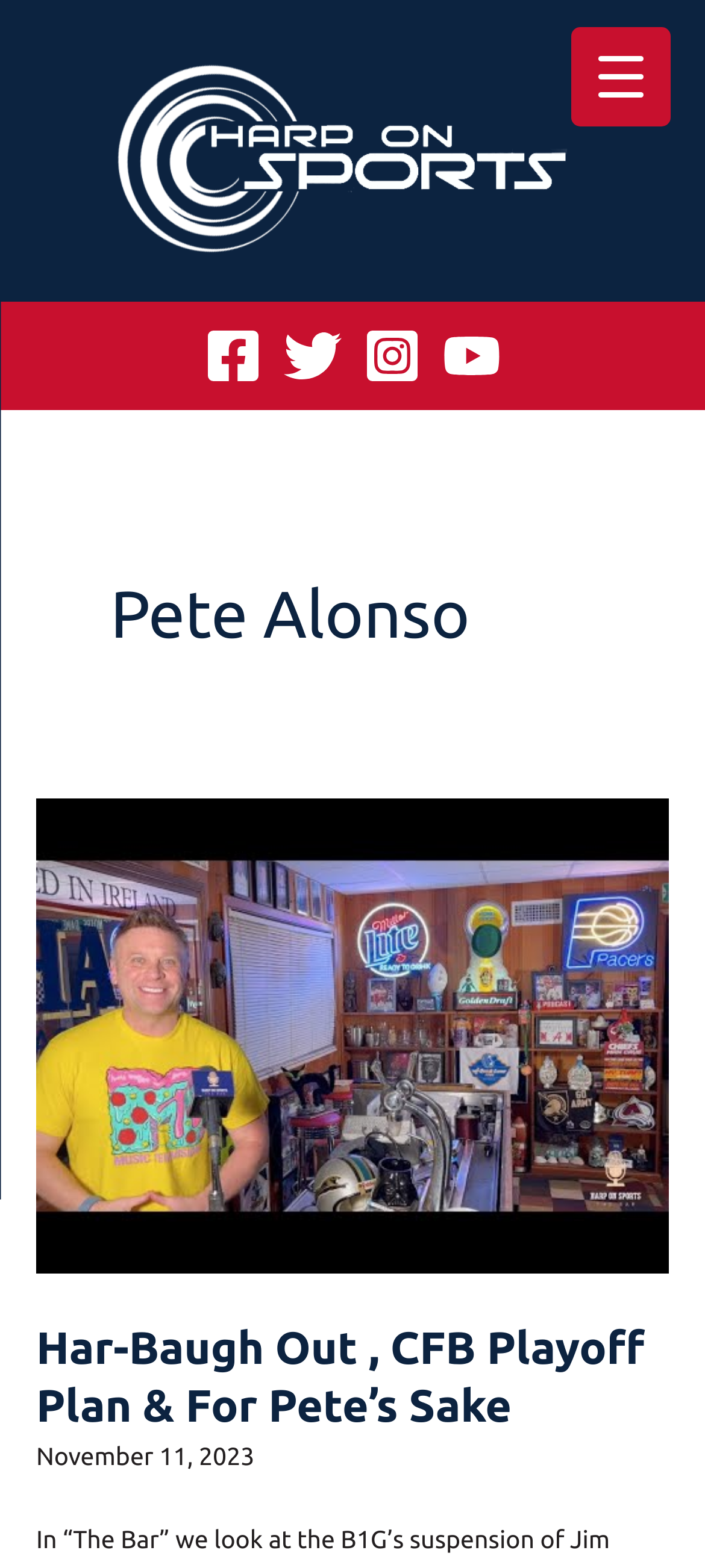How many social media links are on the webpage?
Refer to the screenshot and respond with a concise word or phrase.

4